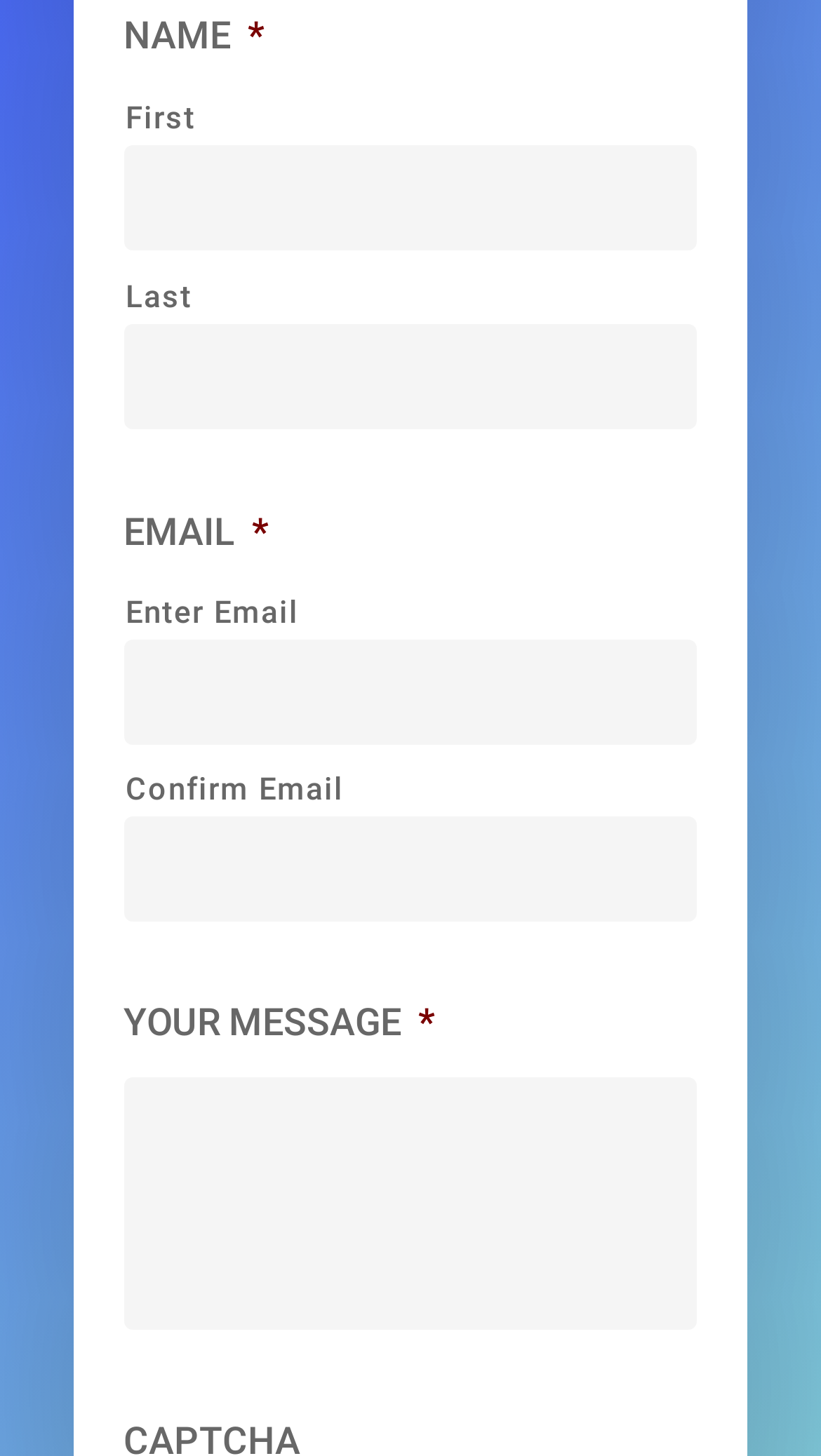Please determine the bounding box coordinates for the element with the description: "parent_node: First name="input_1.3"".

[0.15, 0.099, 0.85, 0.172]